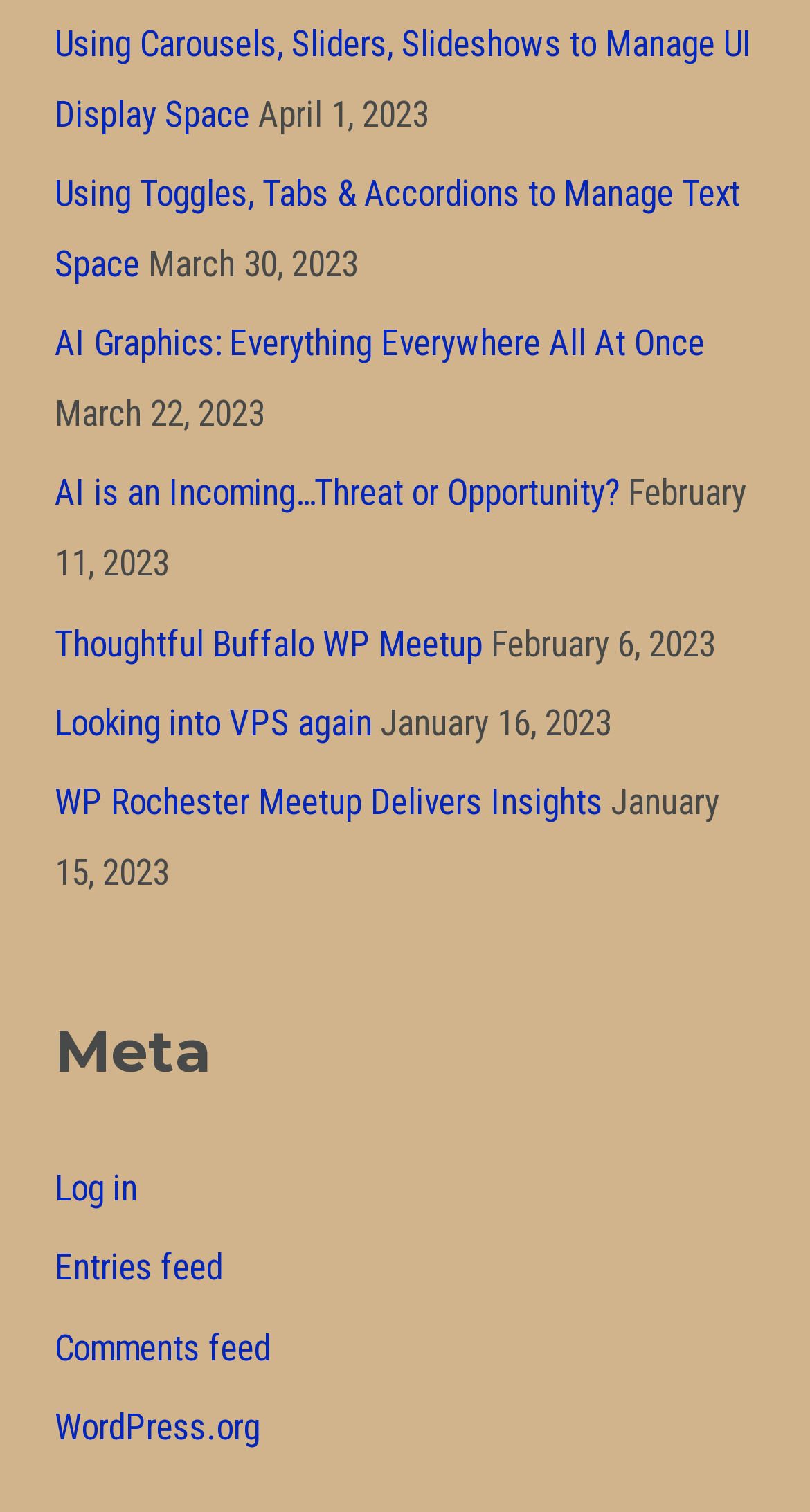Please give the bounding box coordinates of the area that should be clicked to fulfill the following instruction: "Log in to the website". The coordinates should be in the format of four float numbers from 0 to 1, i.e., [left, top, right, bottom].

[0.067, 0.772, 0.17, 0.8]